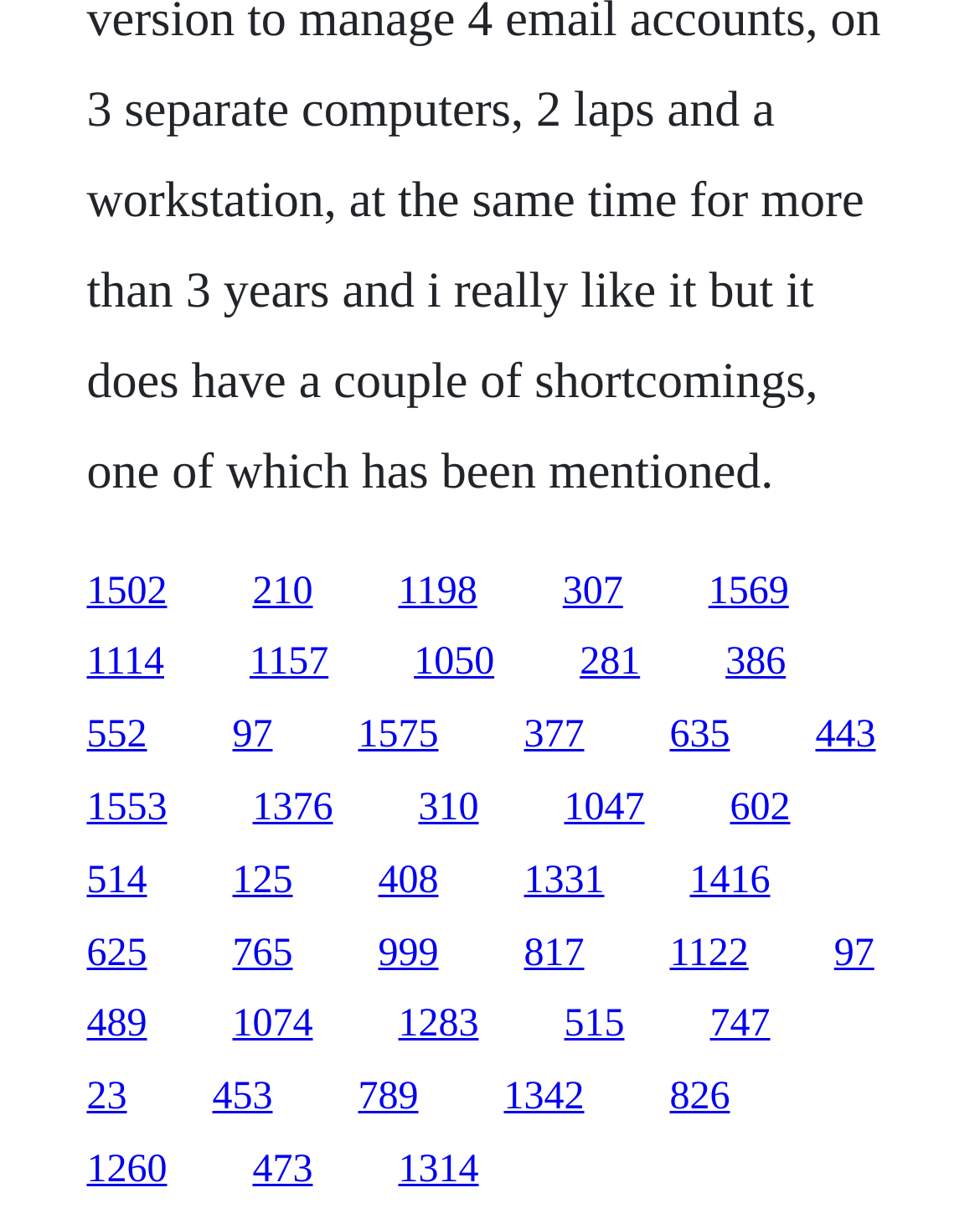Using the details in the image, give a detailed response to the question below:
What is the horizontal position of the link '635'?

By comparing the x1 and x2 coordinates of the link '635' with other links, I found that it has a larger x1 value, indicating that it is positioned to the right of other links.